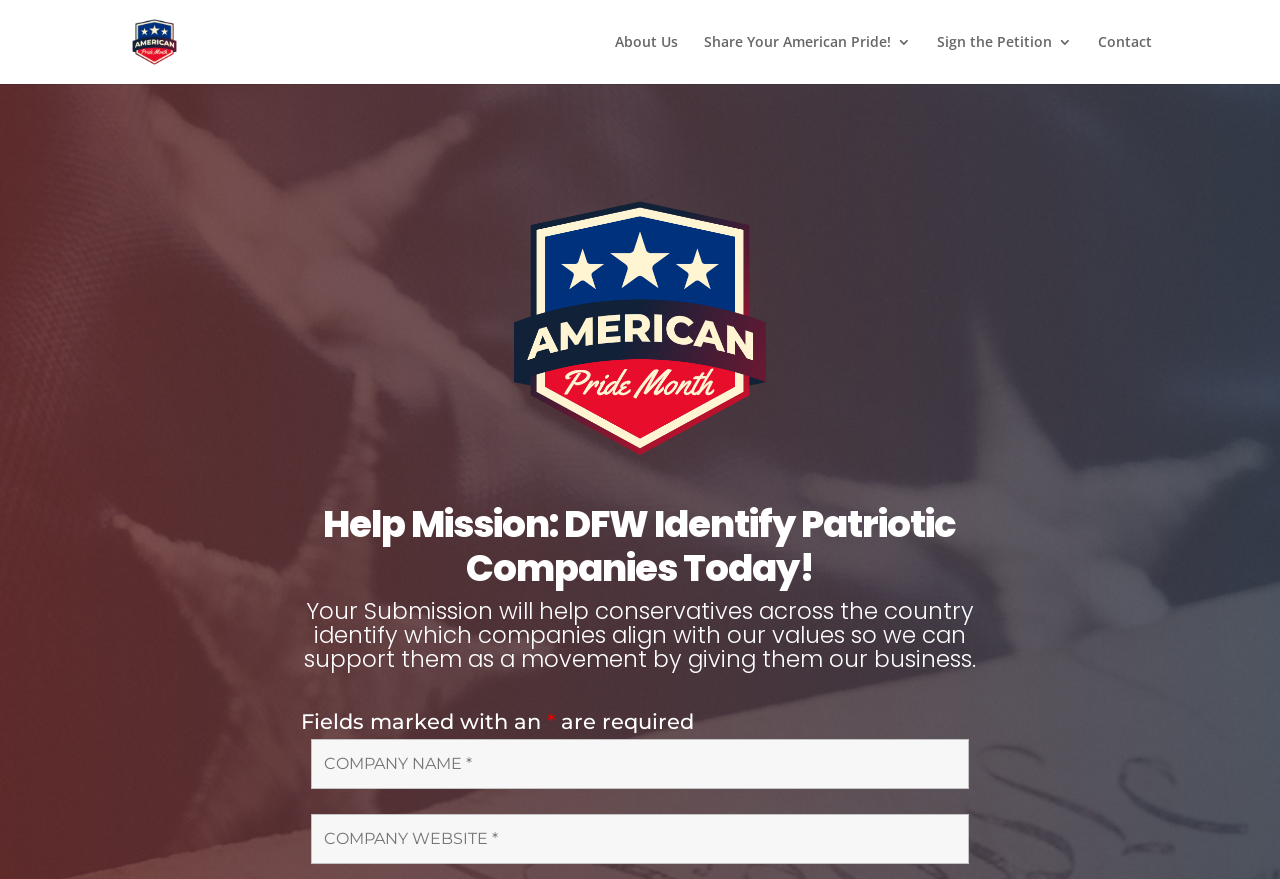What is the theme of the webpage?
Could you answer the question with a detailed and thorough explanation?

The webpage has an image and a link with the text 'American Pride Month', and the overall content seems to be related to promoting patriotic companies, suggesting that the theme of the webpage is American Pride.